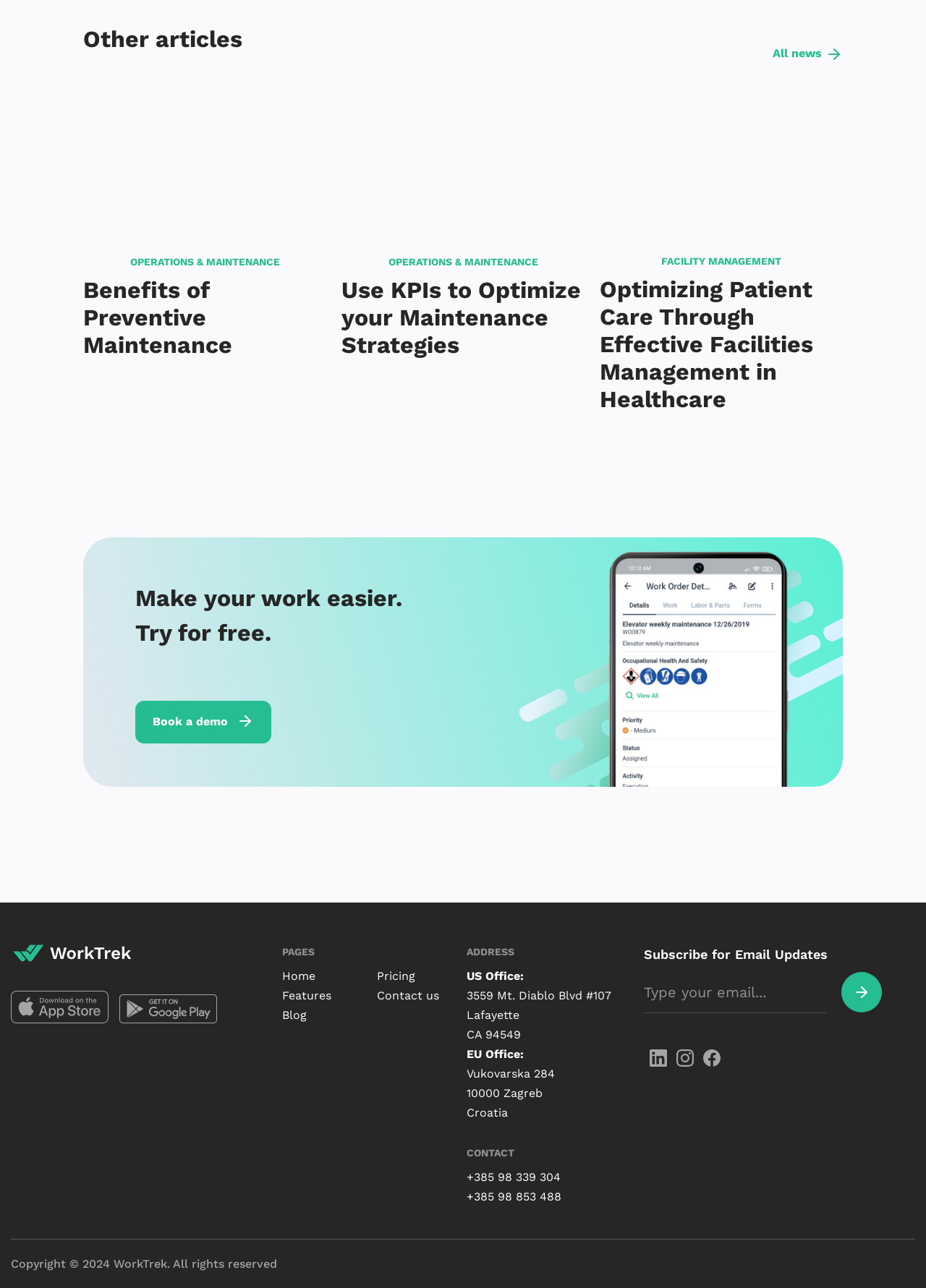Determine the bounding box for the HTML element described here: "Home". The coordinates should be given as [left, top, right, bottom] with each number being a float between 0 and 1.

None